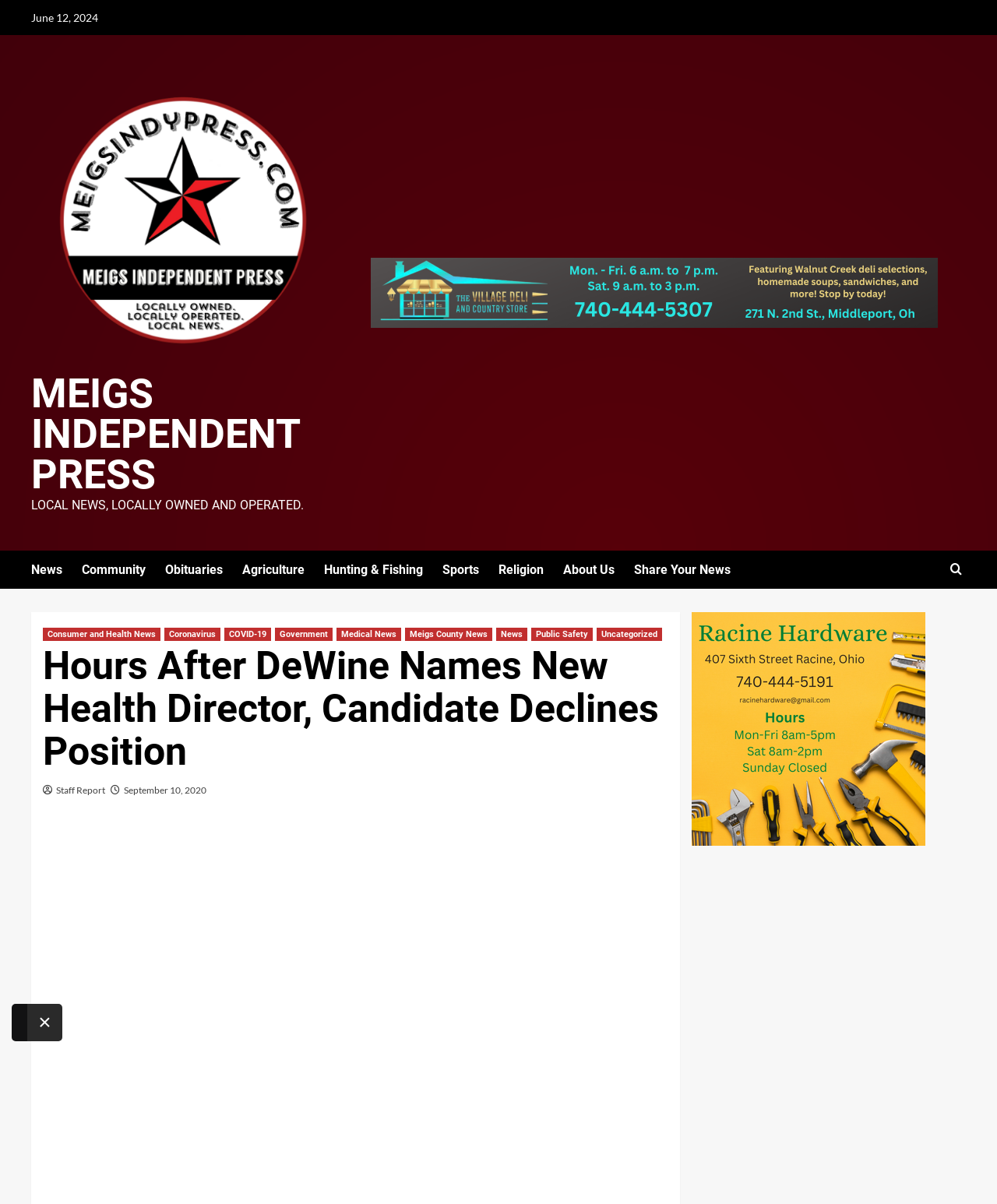Provide the bounding box coordinates of the section that needs to be clicked to accomplish the following instruction: "Click on the 'Meigs Independent Press' link."

[0.031, 0.058, 0.336, 0.31]